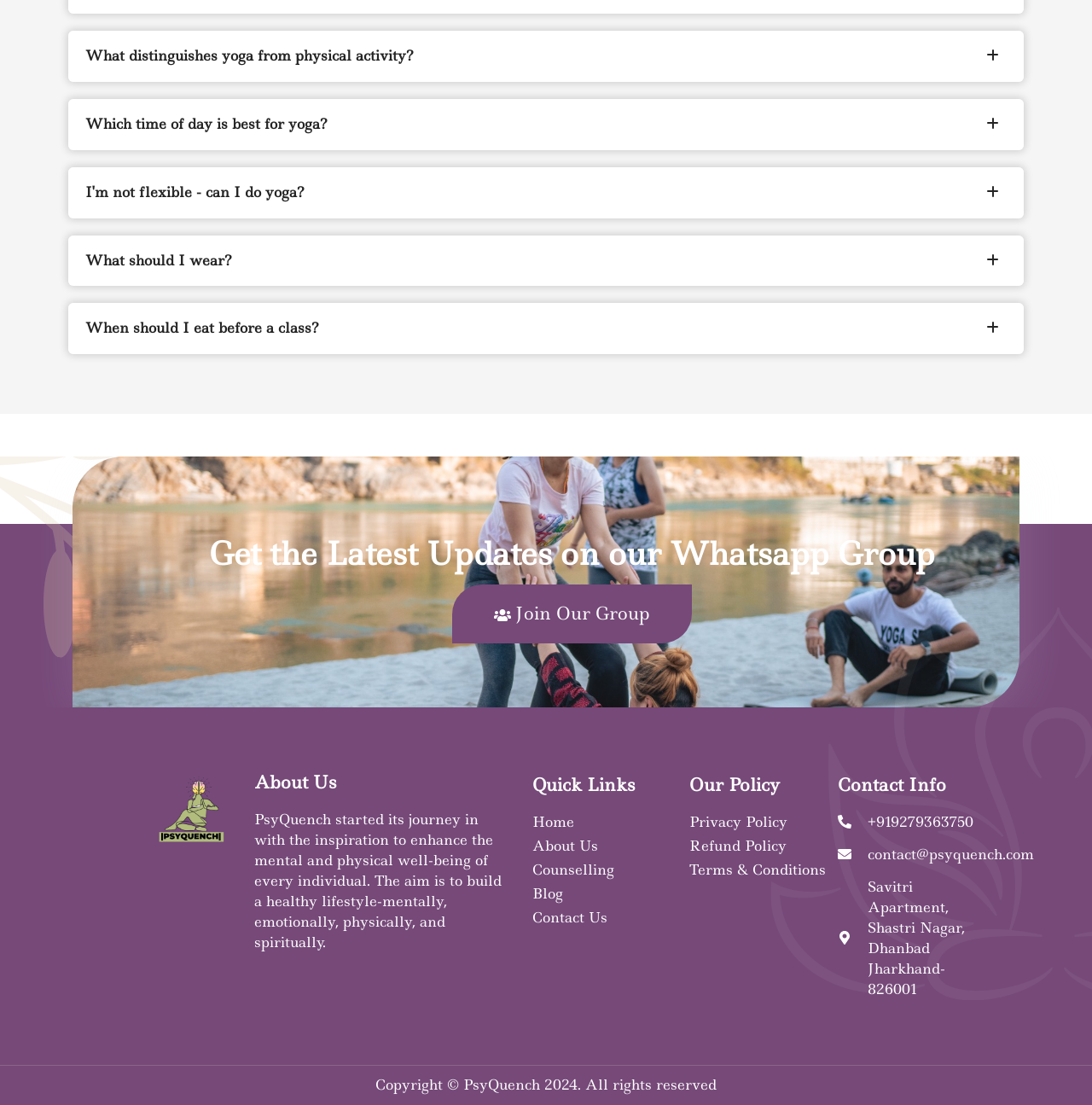Please identify the bounding box coordinates of the area I need to click to accomplish the following instruction: "Join Our Whatsapp Group".

[0.414, 0.529, 0.633, 0.582]